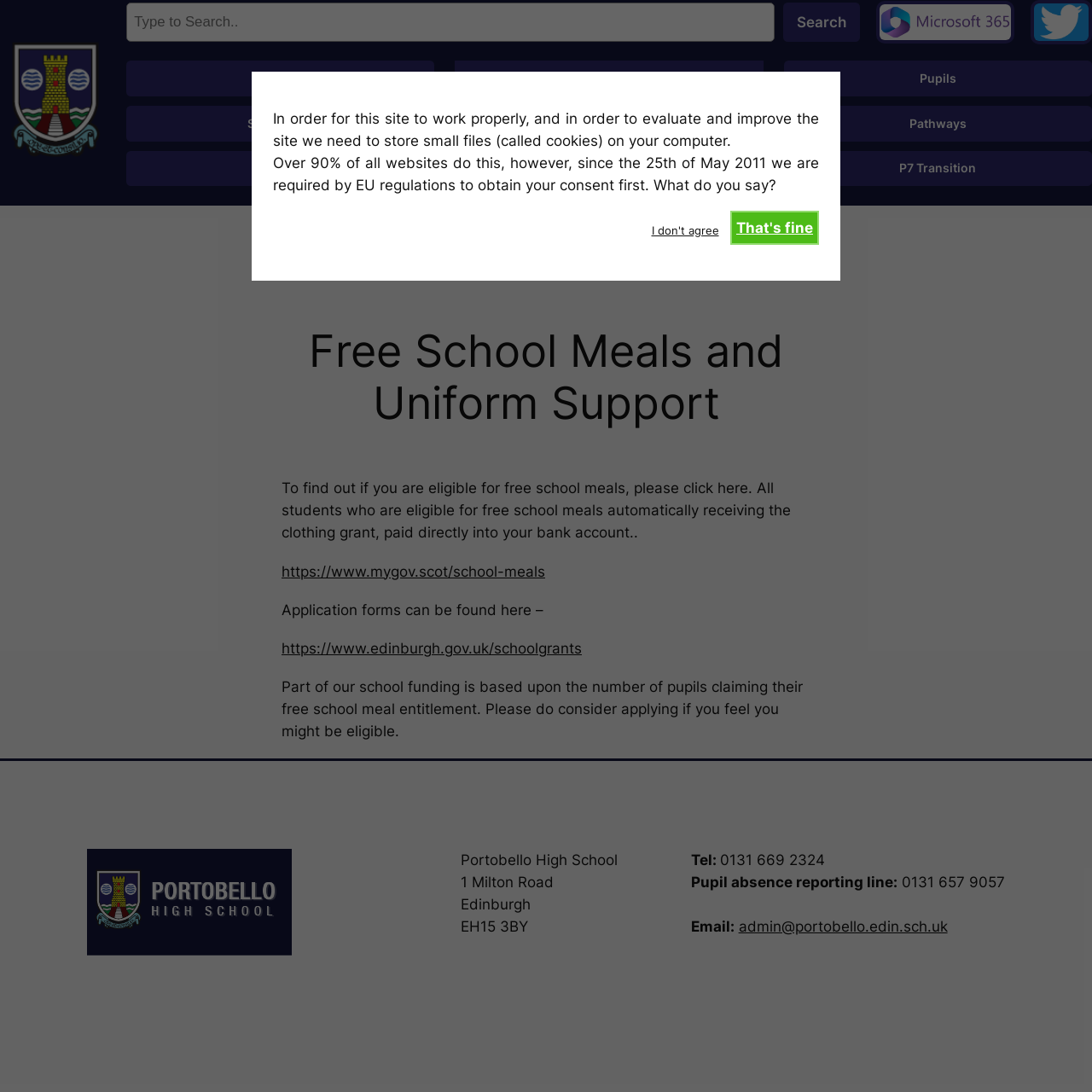Provide a one-word or one-phrase answer to the question:
What is the address of Portobello High School?

1 Milton Road, Edinburgh, EH15 3BY